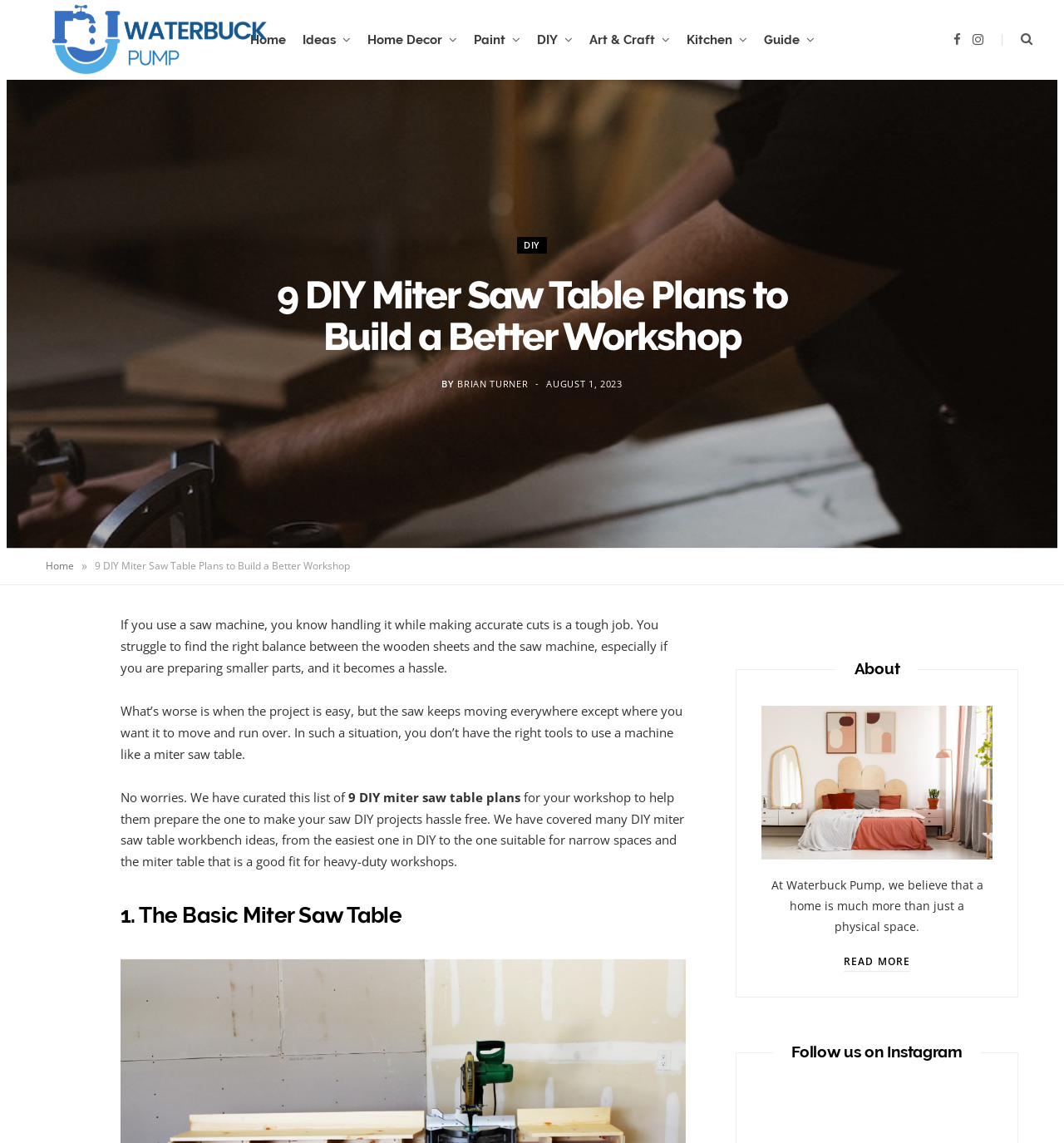Respond to the question below with a concise word or phrase:
What is the purpose of the miter saw table?

to make saw DIY projects hassle-free